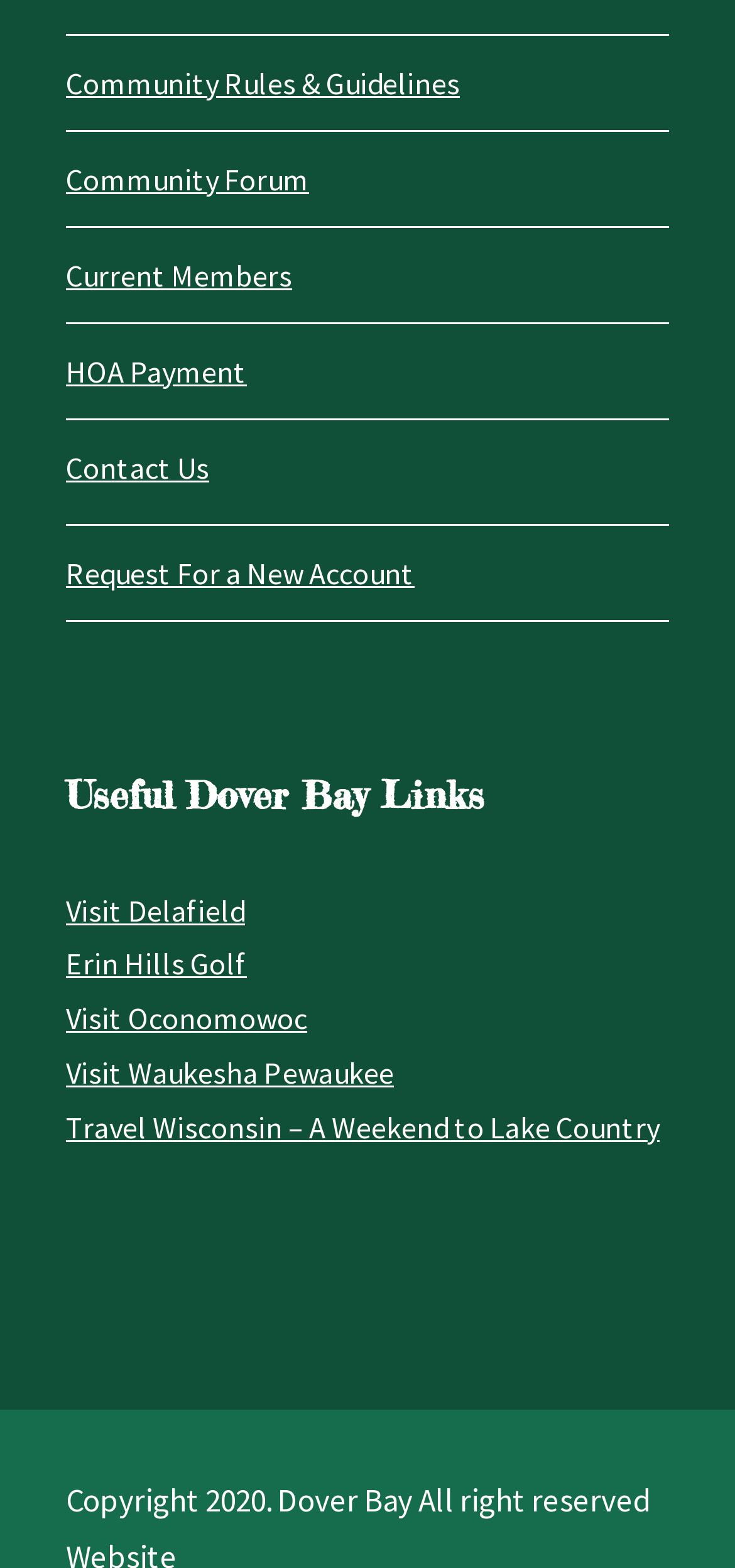Using the element description: "Community Rules & Guidelines", determine the bounding box coordinates. The coordinates should be in the format [left, top, right, bottom], with values between 0 and 1.

[0.09, 0.04, 0.626, 0.064]